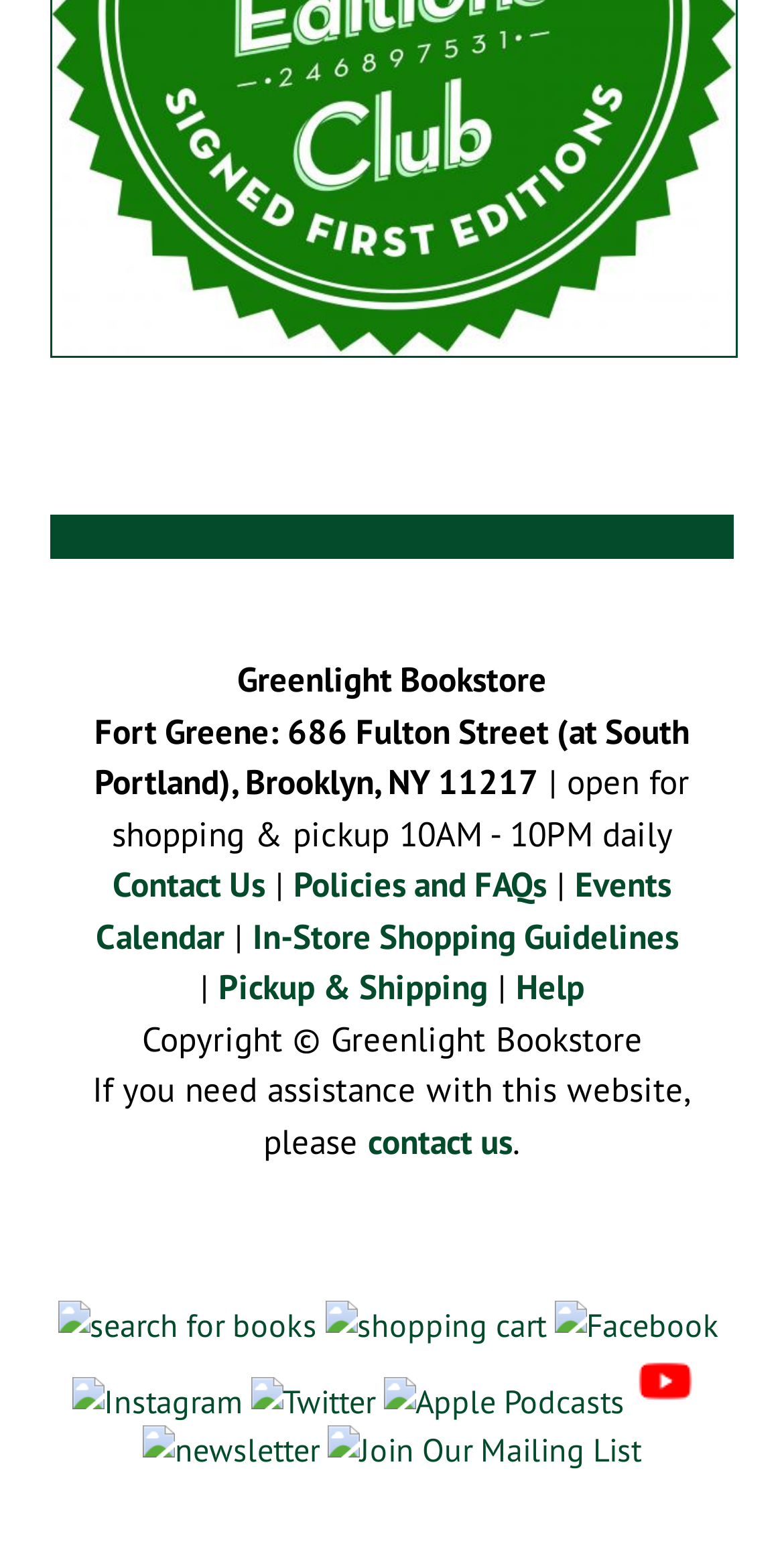Please determine the bounding box coordinates of the element's region to click for the following instruction: "View Events Calendar".

[0.122, 0.555, 0.856, 0.617]